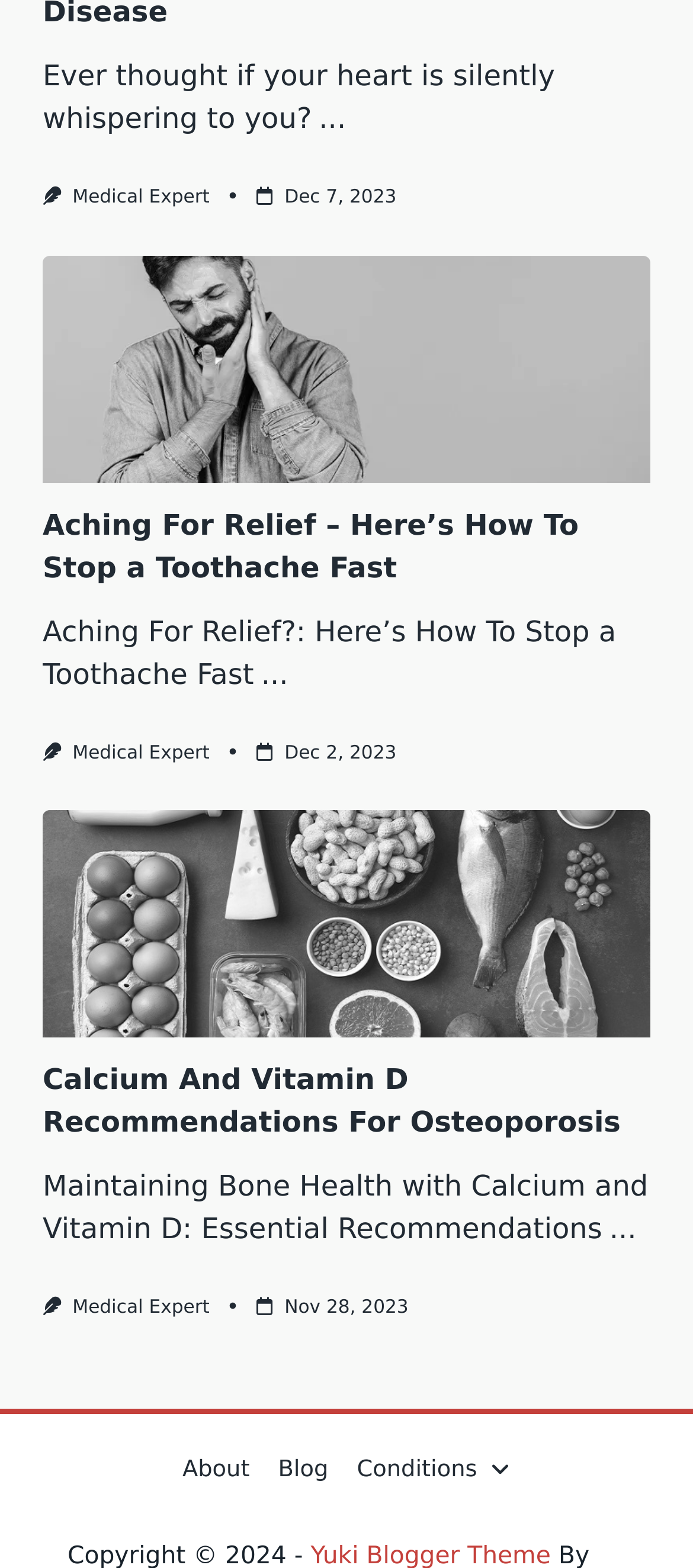Find and specify the bounding box coordinates that correspond to the clickable region for the instruction: "Check the blog".

[0.381, 0.932, 0.494, 0.944]